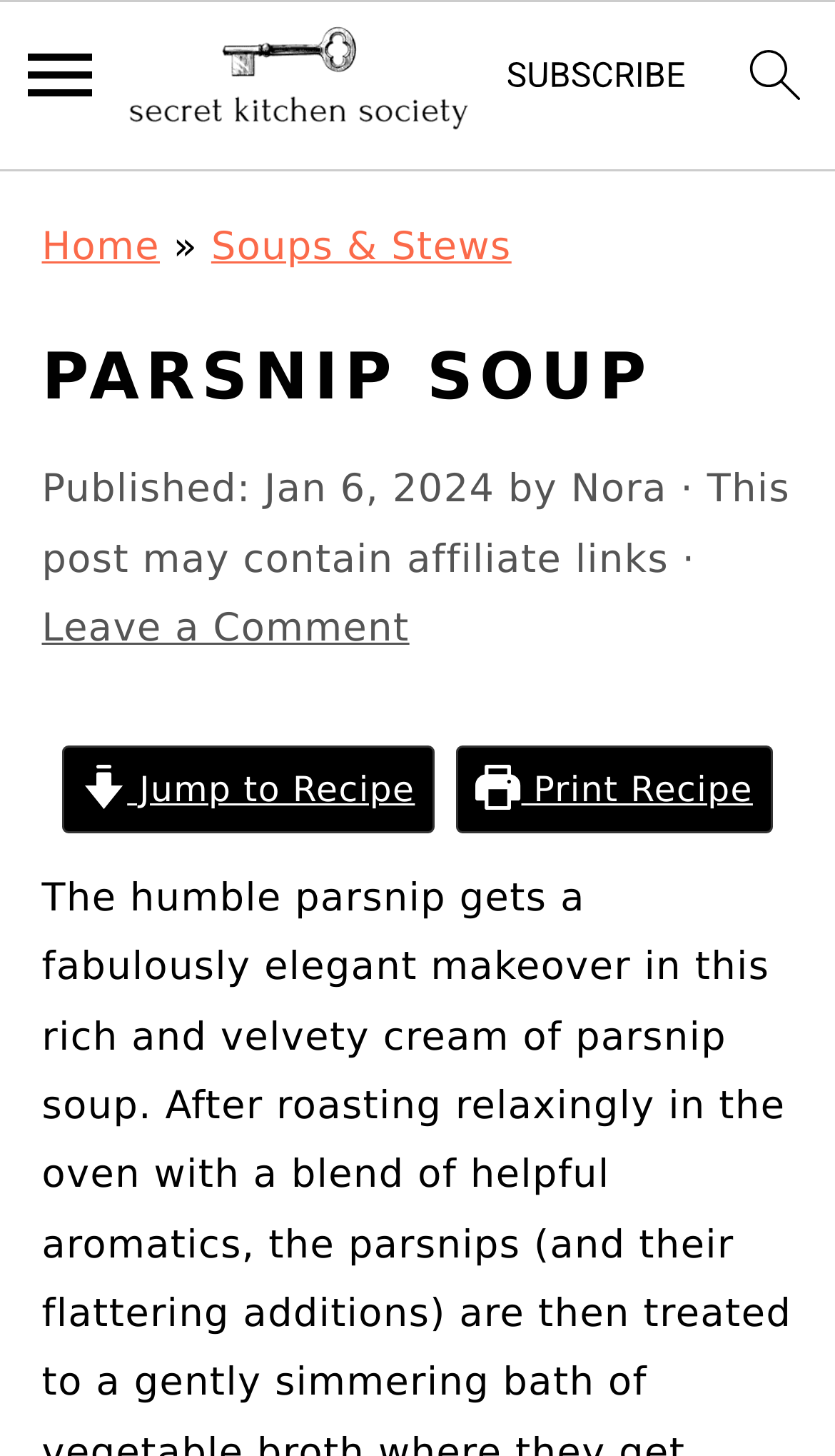Please identify the bounding box coordinates of the element that needs to be clicked to perform the following instruction: "leave a comment".

[0.05, 0.417, 0.49, 0.448]